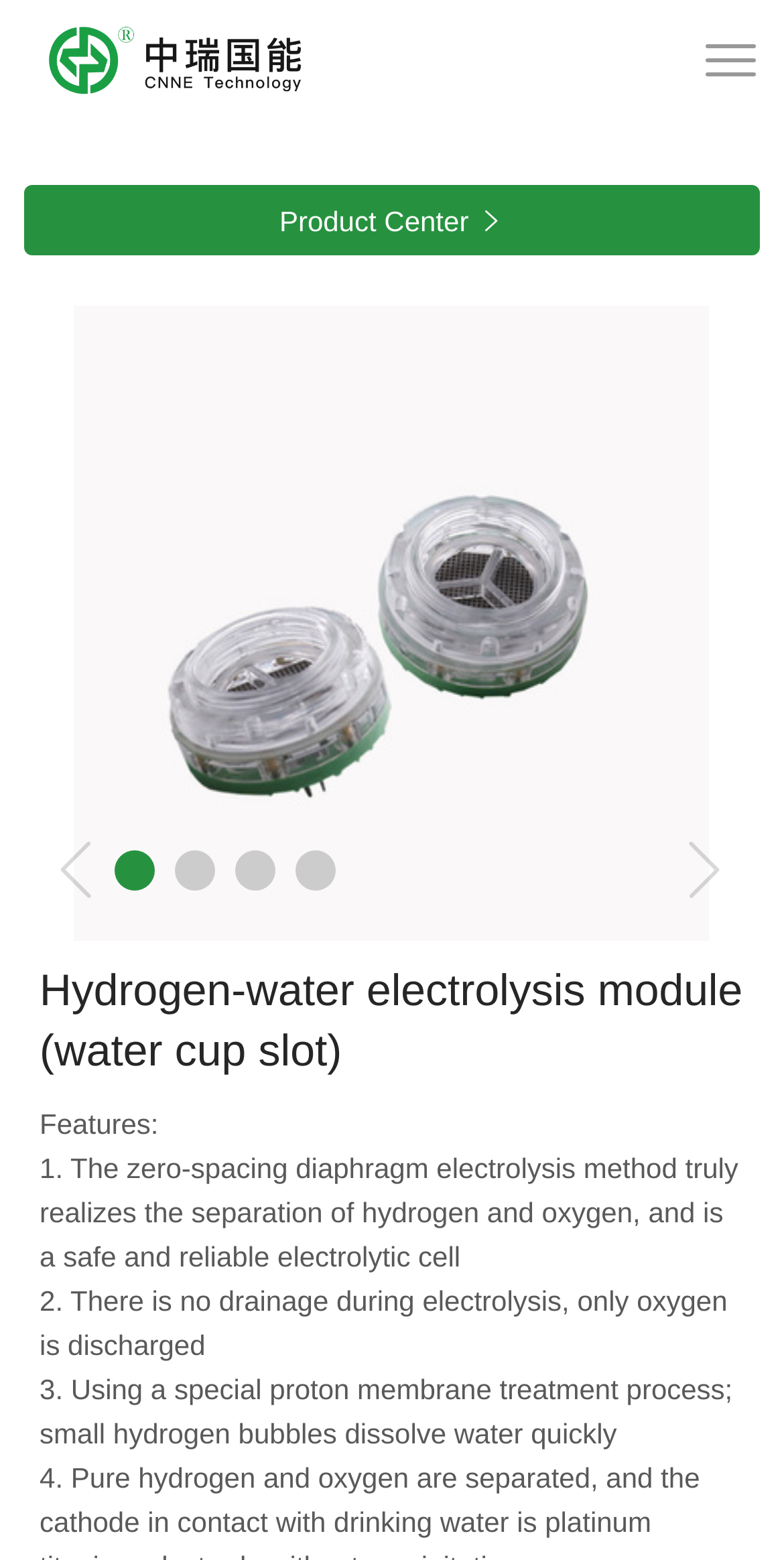Is oxygen discharged during electrolysis?
Please interpret the details in the image and answer the question thoroughly.

The second feature listed states that 'There is no drainage during electrolysis, only oxygen is discharged', indicating that oxygen is indeed discharged during the process.